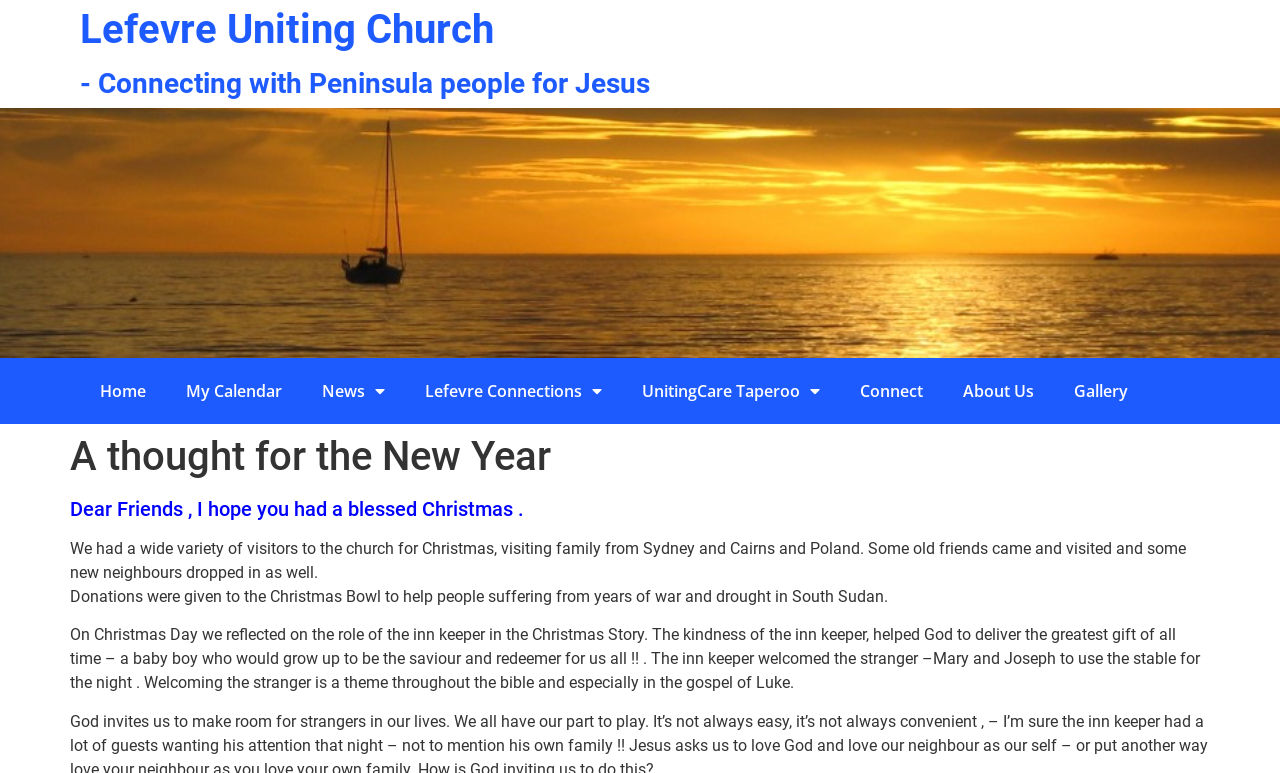What is the theme mentioned in the Christmas Story?
Please answer the question with as much detail and depth as you can.

I read the paragraph that mentions the Christmas Story and found that the theme mentioned is 'Welcoming the stranger', which is related to the role of the inn keeper.